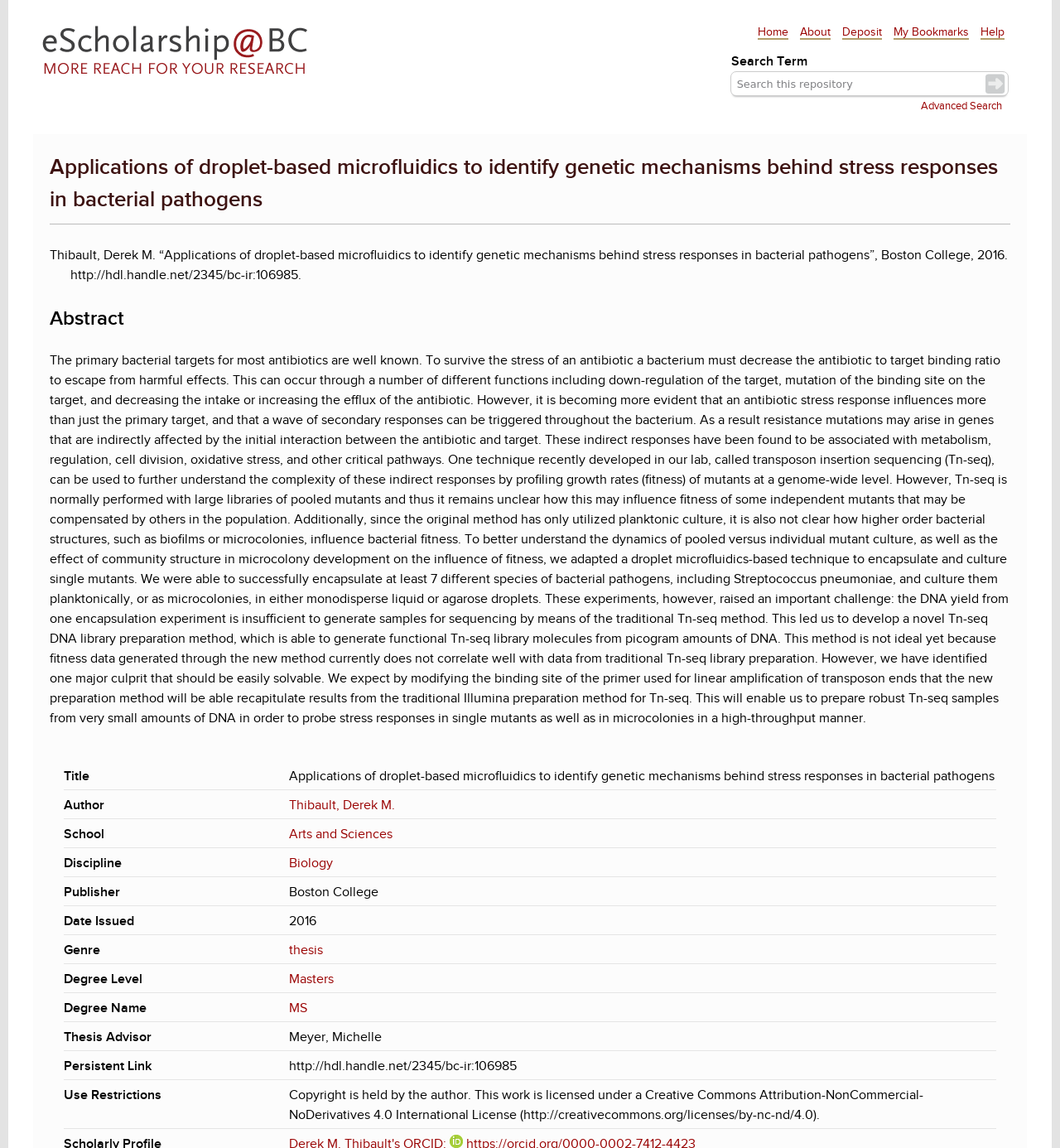With reference to the screenshot, provide a detailed response to the question below:
What is the school of the thesis?

The school of the thesis can be found in the description list detail element on the webpage, which is linked text 'Arts and Sciences'. The answer is obtained by reading the text content of the description list detail element.